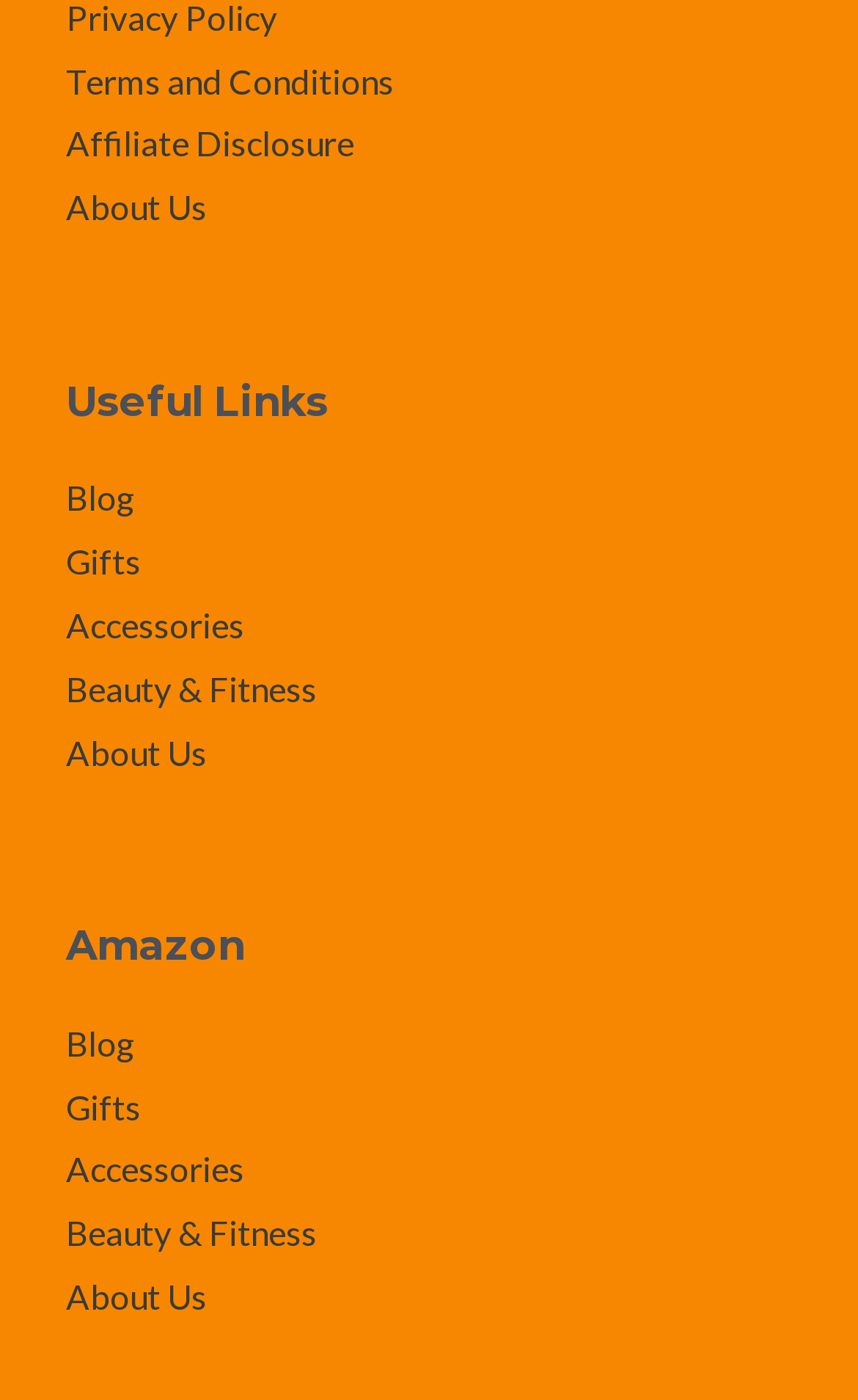Please determine the bounding box coordinates of the element's region to click for the following instruction: "View Terms and Conditions".

[0.077, 0.044, 0.459, 0.072]